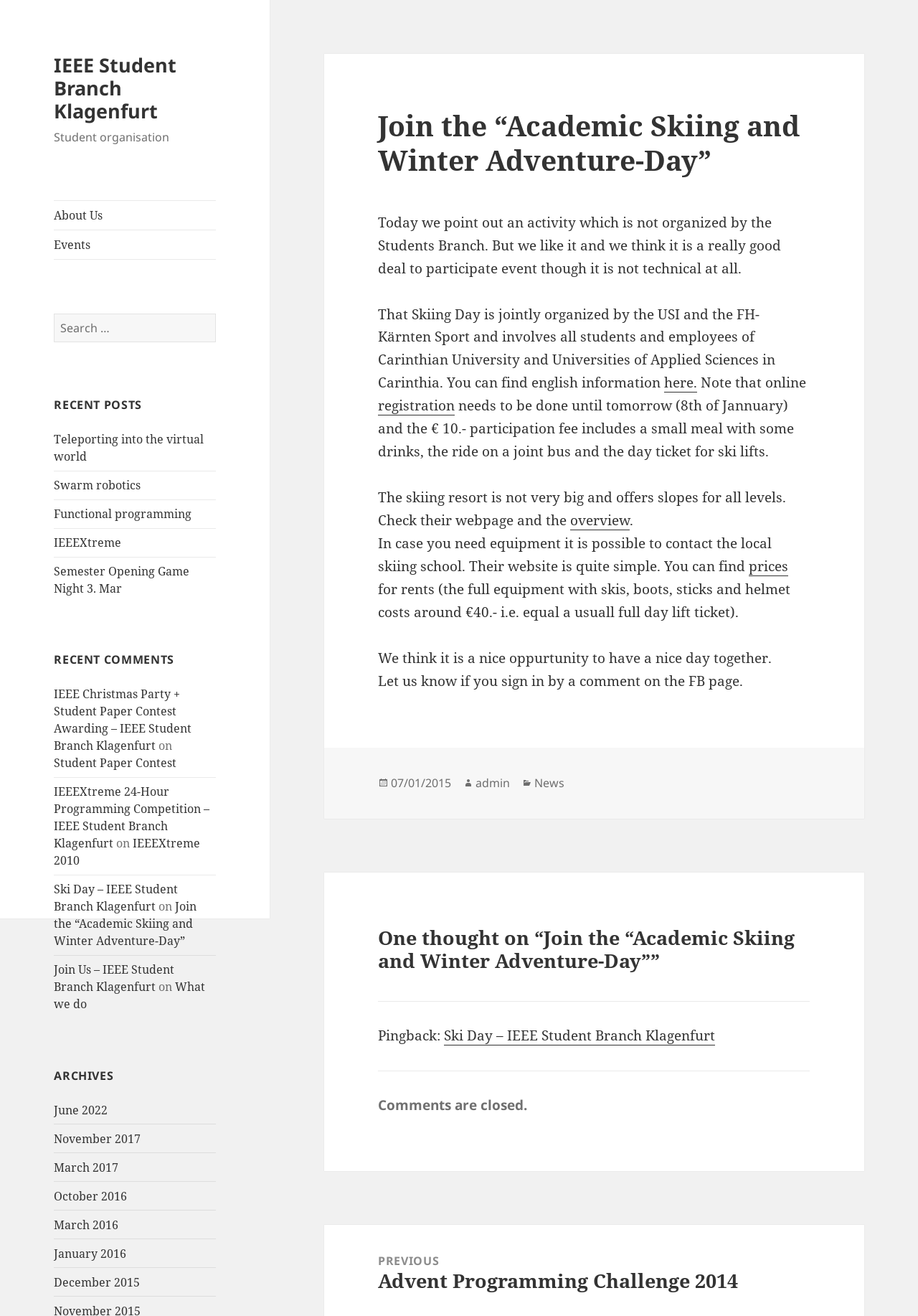Who is the author of the post?
Carefully examine the image and provide a detailed answer to the question.

I found the answer by looking at the footer section of the webpage, which lists the author as 'admin'.